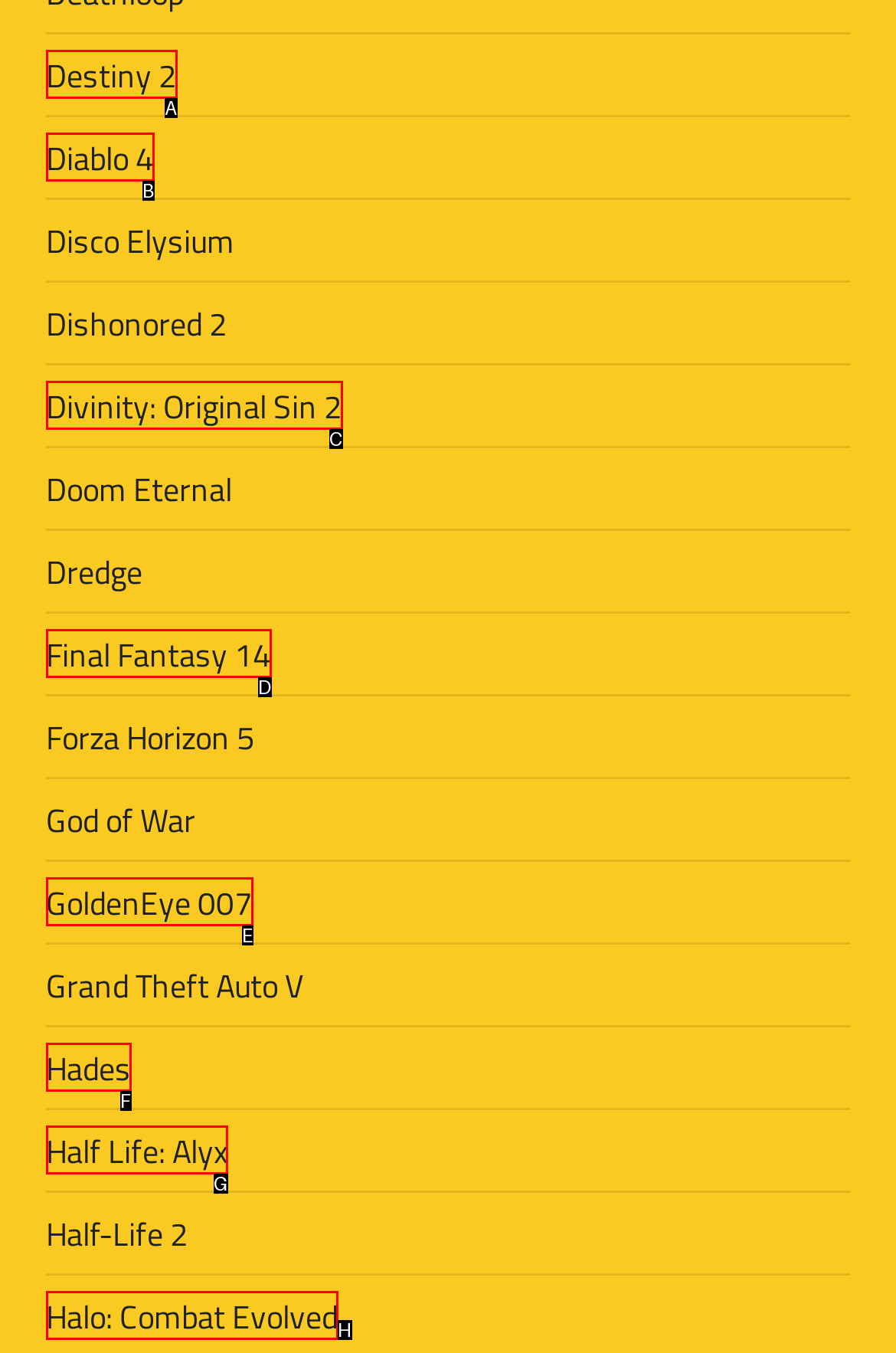Choose the HTML element that matches the description: Hades
Reply with the letter of the correct option from the given choices.

F